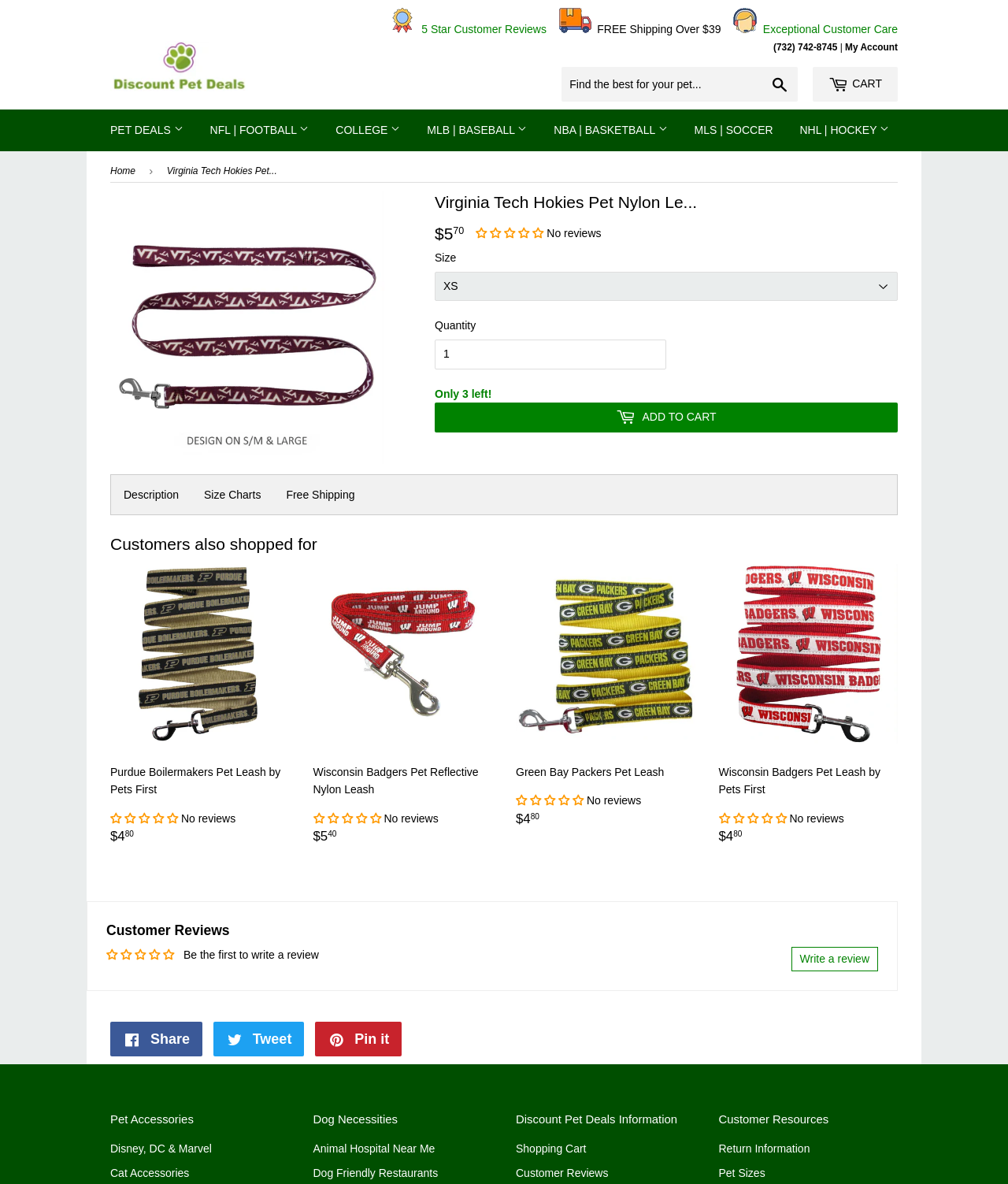Based on the element description: "Terms & Conditions", identify the UI element and provide its bounding box coordinates. Use four float numbers between 0 and 1, [left, top, right, bottom].

None